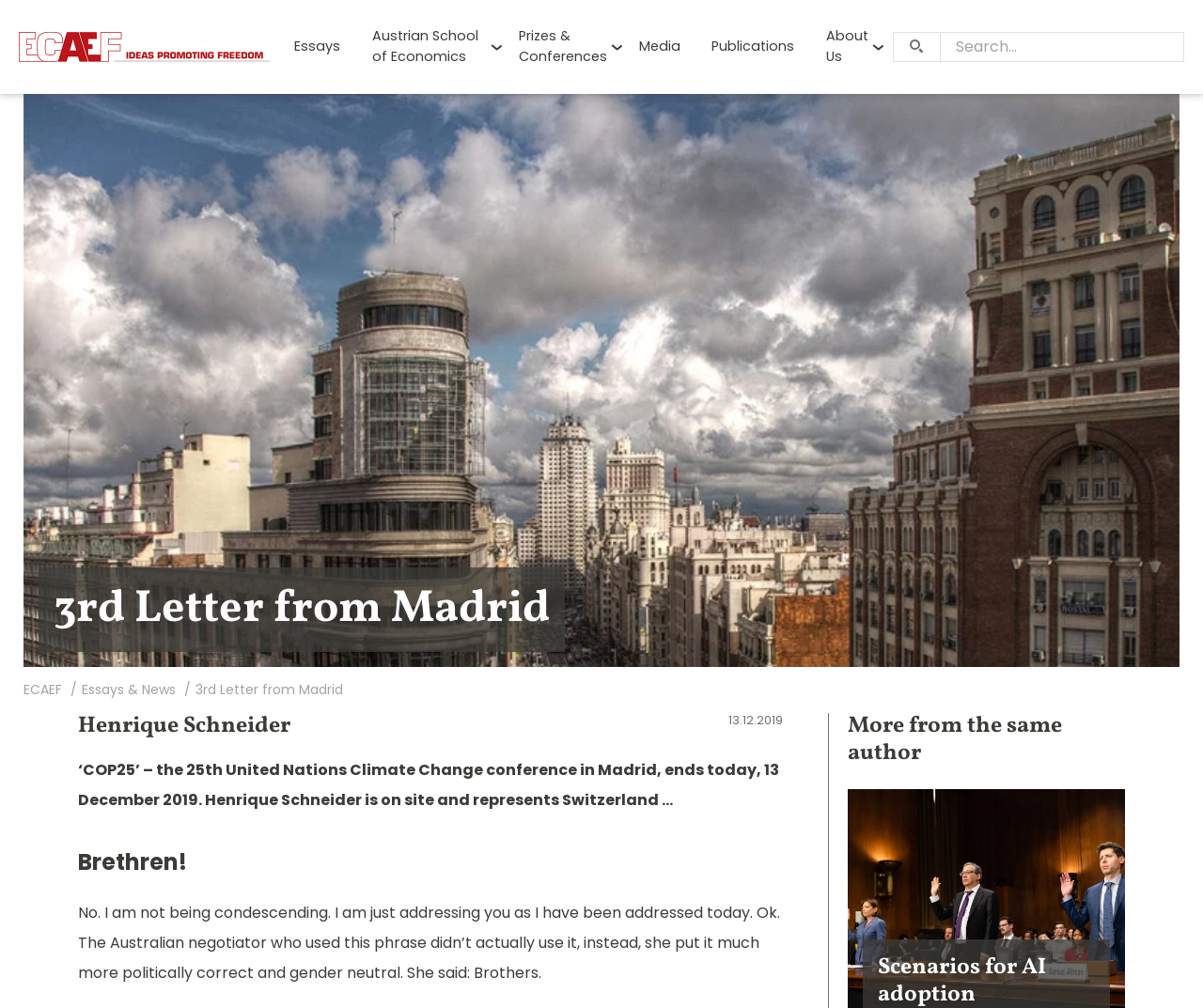Please find the bounding box coordinates of the element's region to be clicked to carry out this instruction: "search for something".

[0.781, 0.032, 0.984, 0.061]